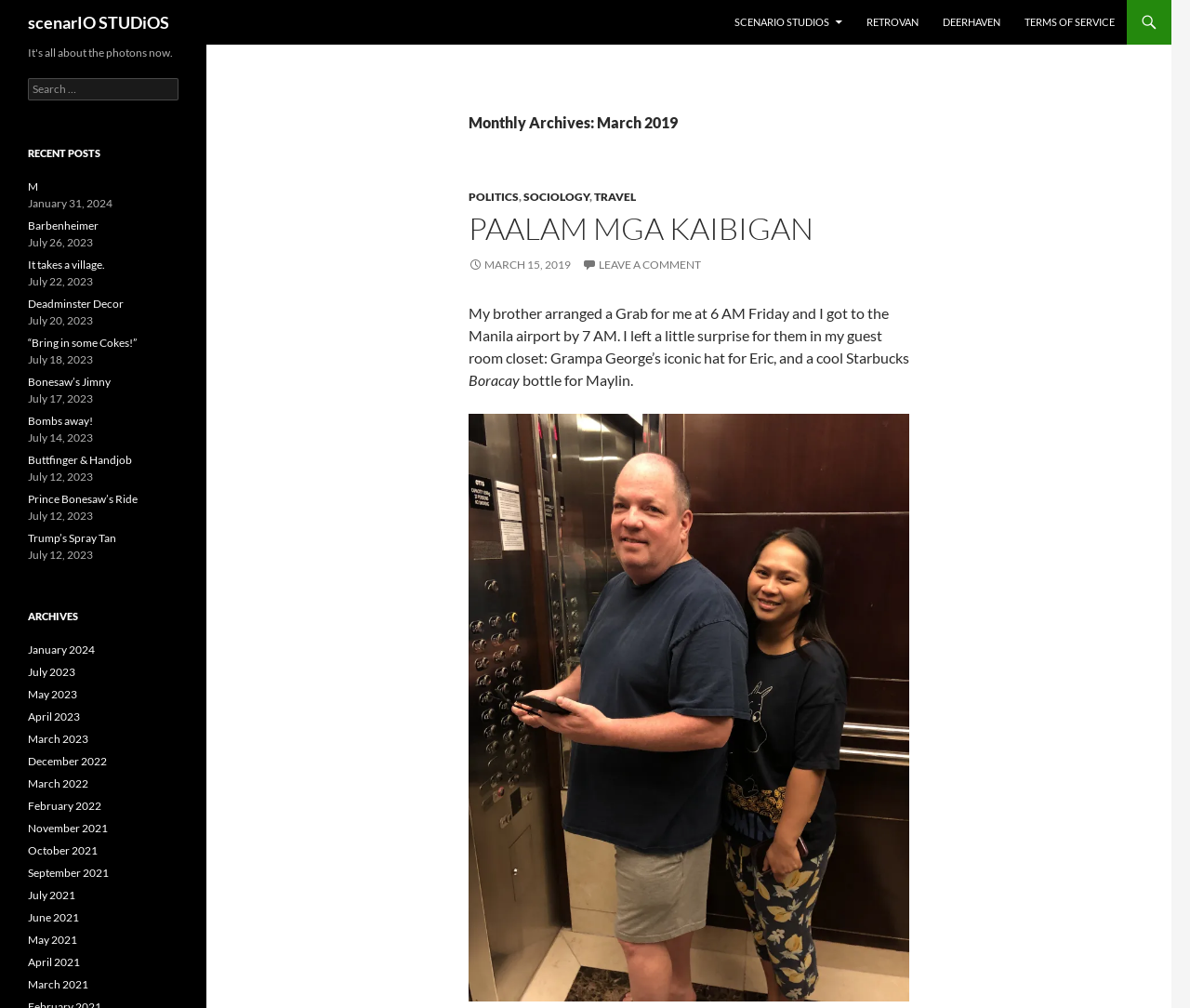Respond with a single word or phrase for the following question: 
How many months are listed under 'ARCHIVES'?

15